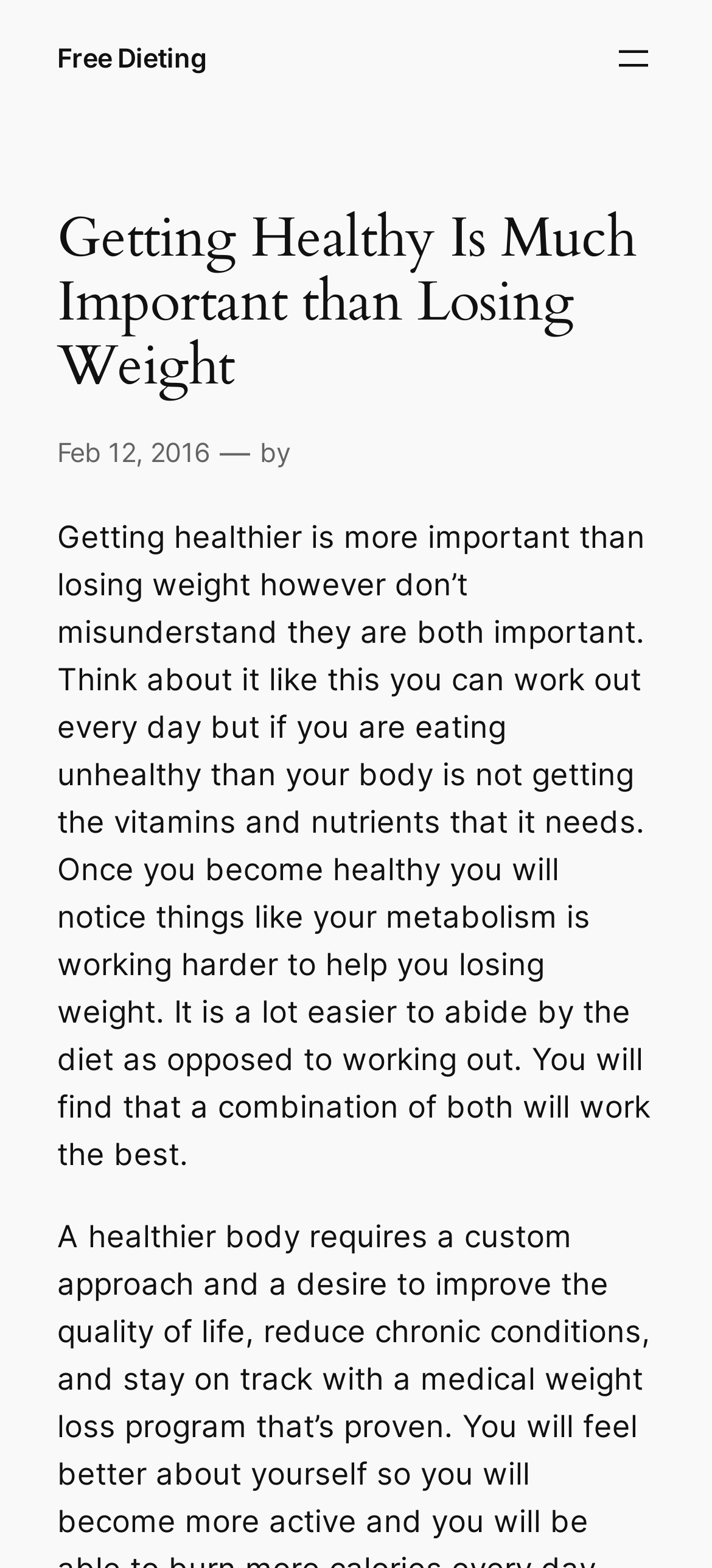Describe every aspect of the webpage in a detailed manner.

The webpage is focused on the importance of getting healthy versus losing weight, with a prominent link to "Free Dieting" at the top left corner. Below this link, there is a button to "Open menu" at the top right corner. 

The main heading "Getting Healthy Is Much Important than Losing Weight" is centered at the top of the page. Underneath the heading, there is a timestamp "Feb 12, 2016" on the left, followed by a dash and the word "by" on the right. 

The main content of the page is a paragraph of text that explains the importance of getting healthy in relation to losing weight. It emphasizes that both are important, but getting healthy is more crucial, as it provides the necessary vitamins and nutrients for the body. The text is positioned below the heading and timestamp, spanning almost the entire width of the page.